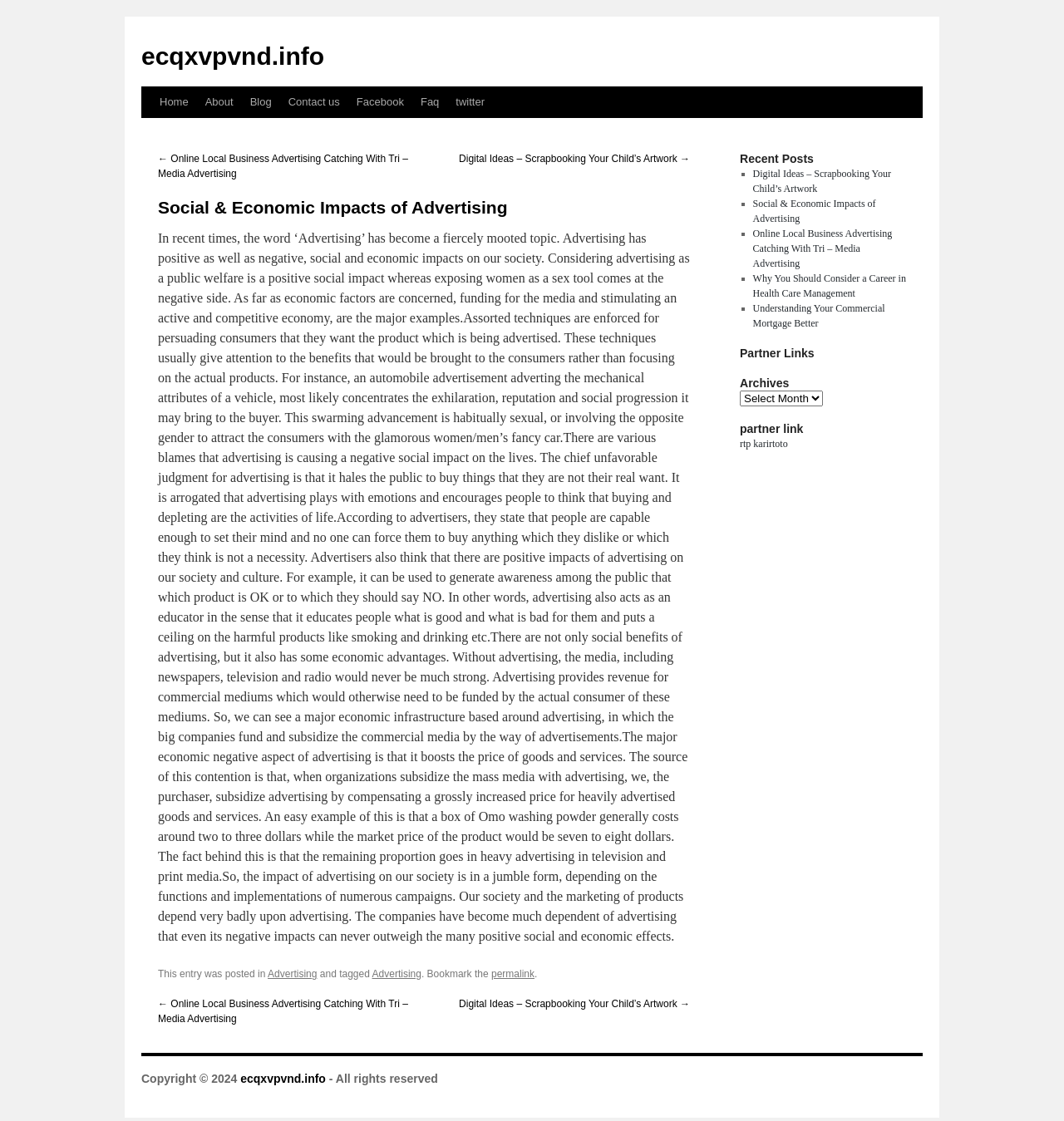Please identify the primary heading on the webpage and return its text.

Social & Economic Impacts of Advertising